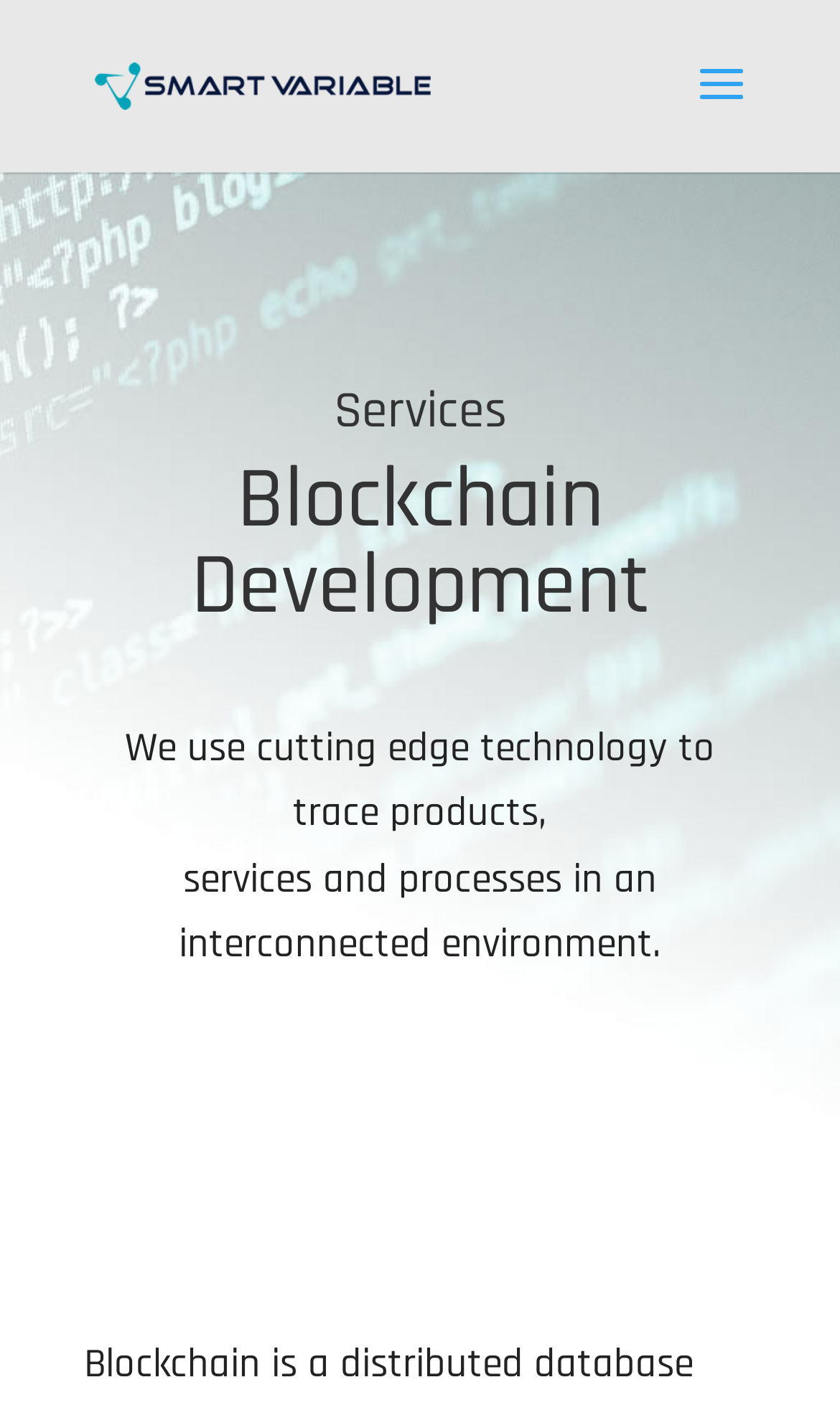Analyze and describe the webpage in a detailed narrative.

The webpage is about Blockchain Development and Smart Variable. At the top left, there is a link and an image, both labeled as "Smart Variable". Below them, there is a search bar that spans across the top of the page. 

The main content of the page is divided into sections, with headings "Services" and "Blockchain Development" located at the top left and top center of the page, respectively. 

Below the headings, there are two paragraphs of text. The first paragraph starts with "We use cutting edge technology to trace products," and is positioned at the top center of the page. The second paragraph continues with "services and processes in an interconnected environment," and is located below the first paragraph, slightly to the right.